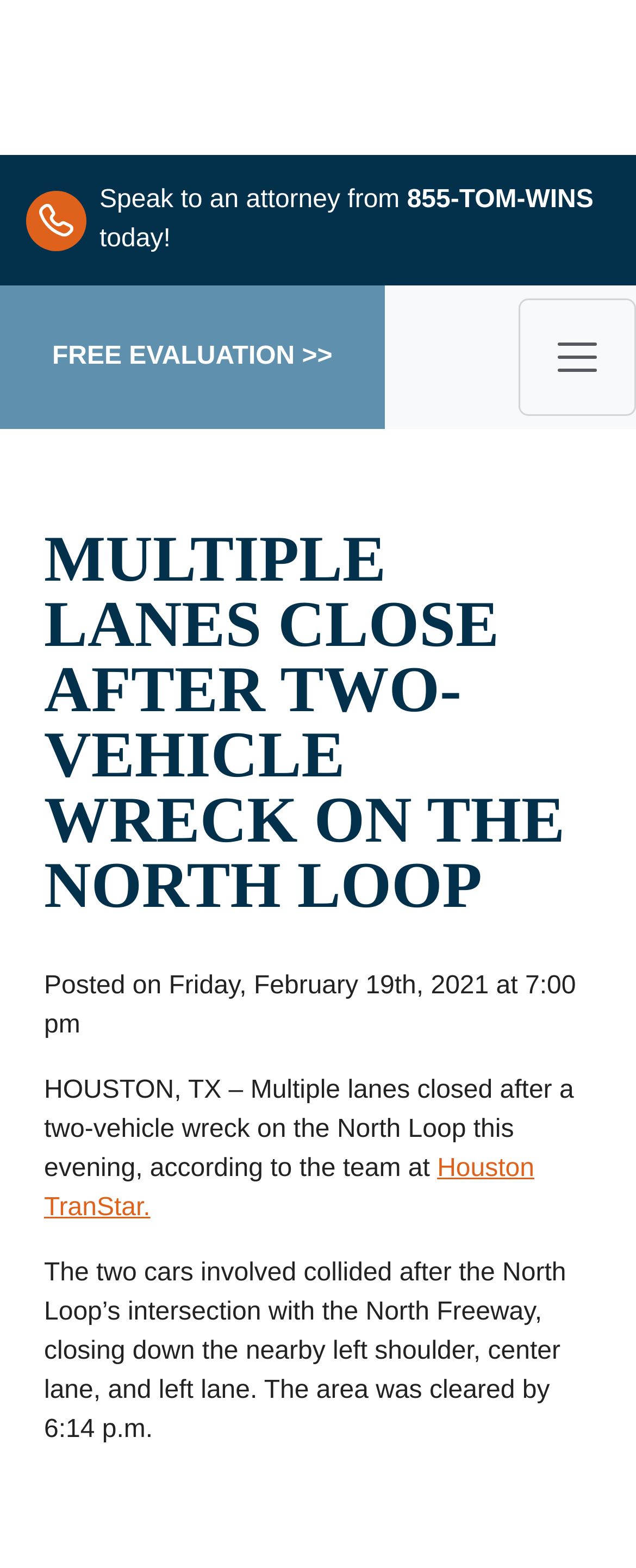What time was the area cleared after the wreck?
Please ensure your answer is as detailed and informative as possible.

I found the time by reading the paragraph that describes the wreck, which mentions that 'The area was cleared by 6:14 p.m.'.